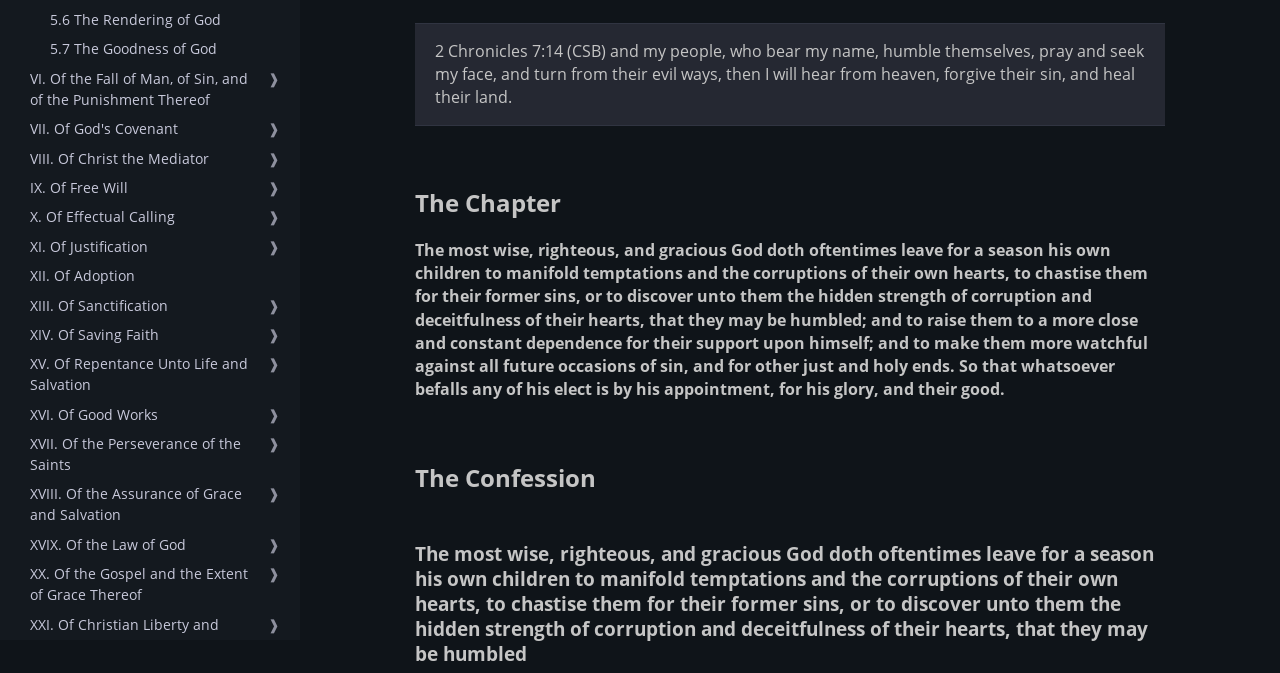Locate the bounding box of the UI element described in the following text: "XVI. Of Good Works".

[0.023, 0.6, 0.123, 0.631]